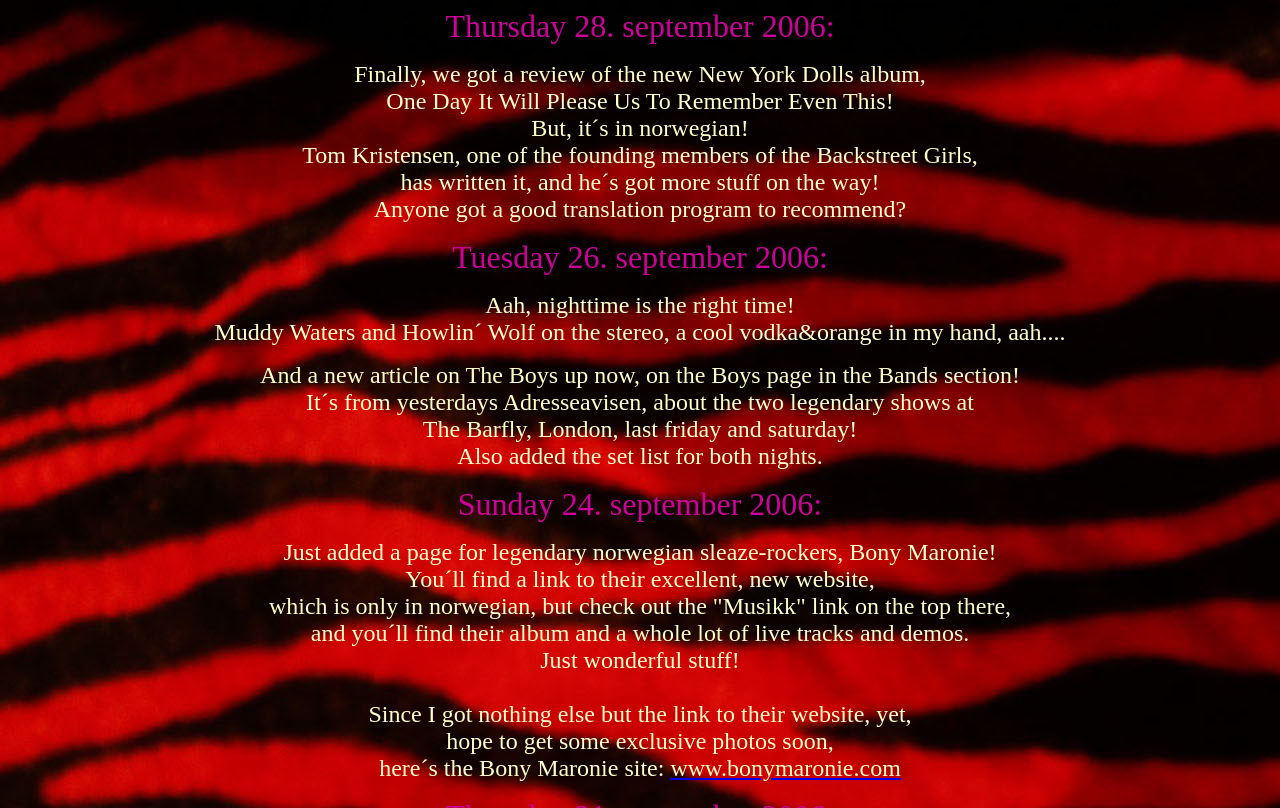Who wrote the review of the New York Dolls album?
Based on the visual content, answer with a single word or a brief phrase.

Tom Kristensen